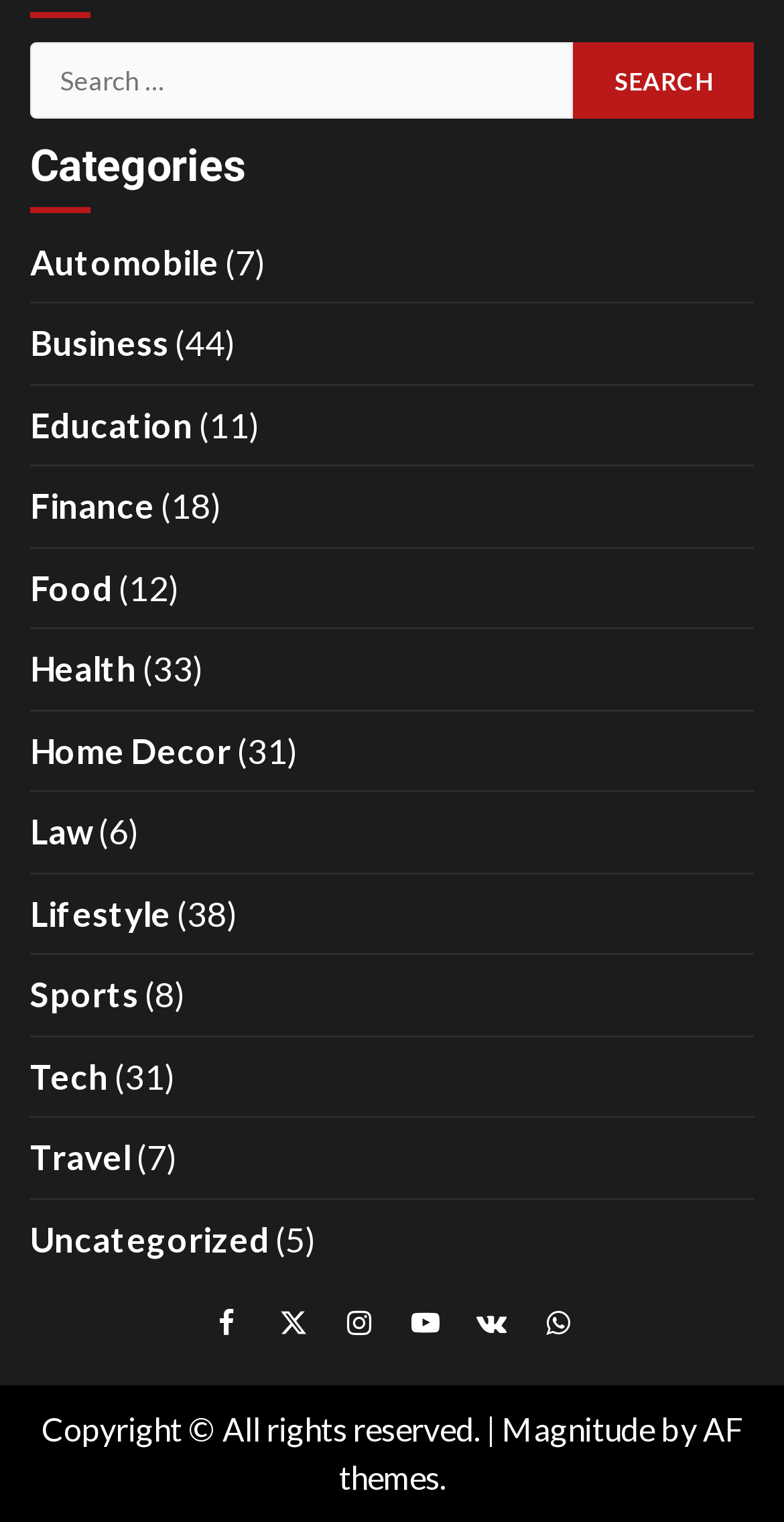Please determine the bounding box coordinates of the element to click in order to execute the following instruction: "dismiss the alert". The coordinates should be four float numbers between 0 and 1, specified as [left, top, right, bottom].

None